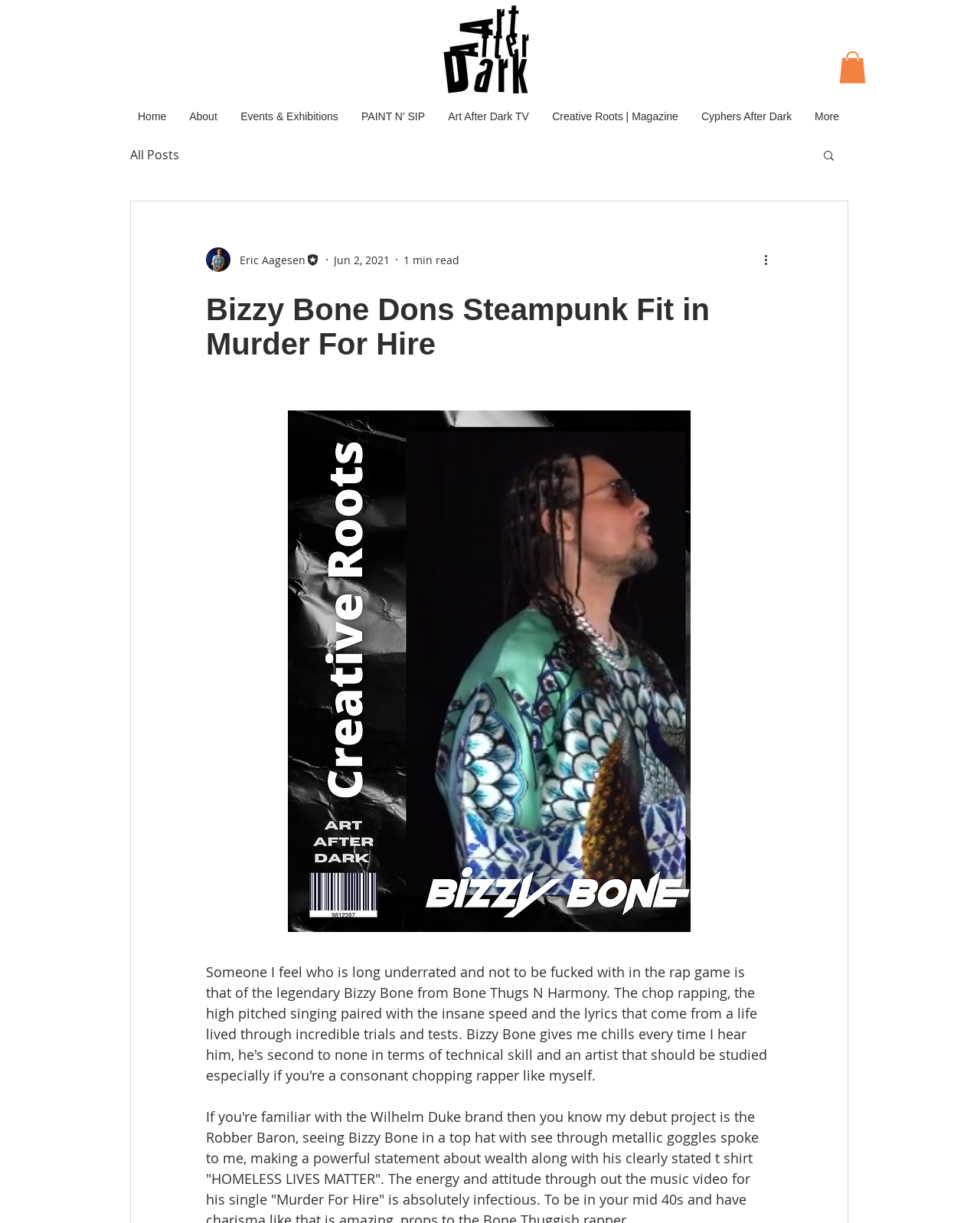Find the bounding box coordinates for the HTML element described as: "Art After Dark TV". The coordinates should consist of four float values between 0 and 1, i.e., [left, top, right, bottom].

[0.445, 0.088, 0.552, 0.103]